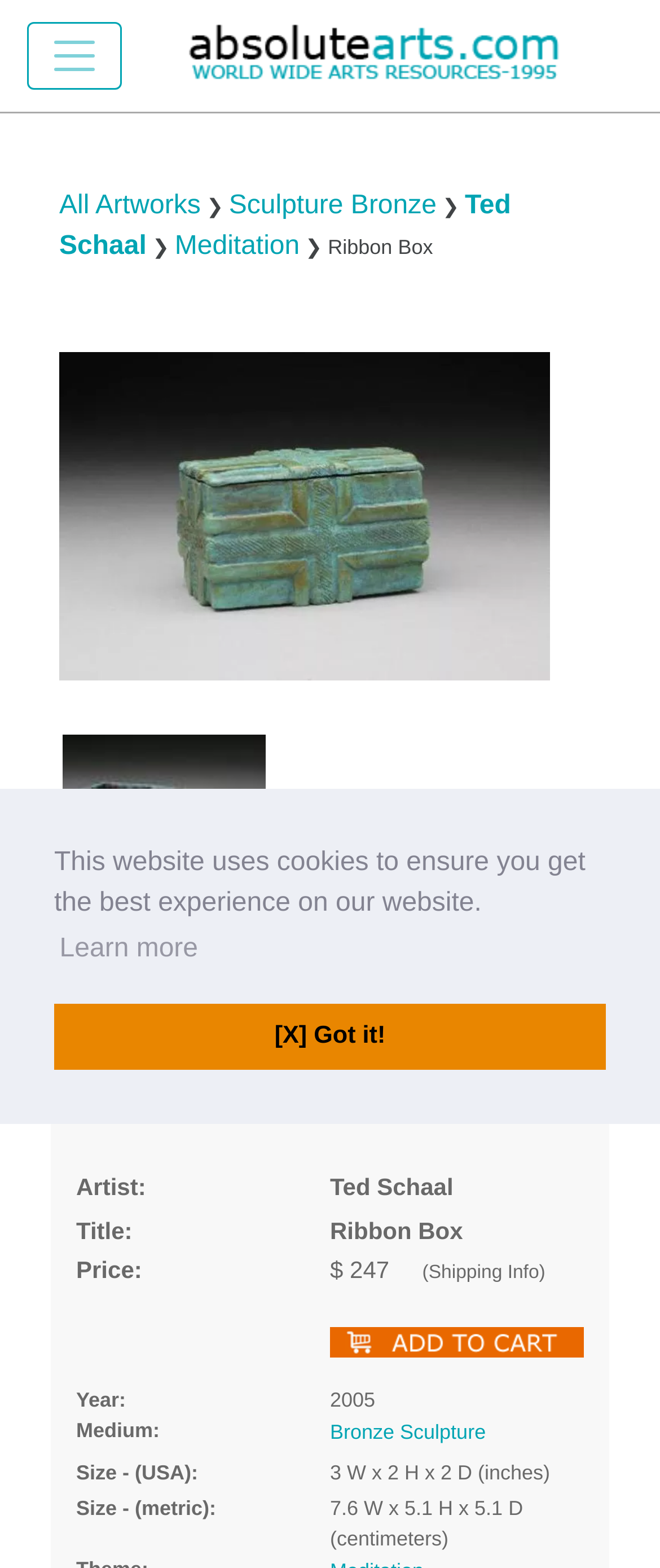Summarize the webpage with a detailed and informative caption.

This webpage is dedicated to showcasing the artwork "Ribbon Box" by Ted Schaal, a contemporary sculptor from Loveland, Colorado, United States. At the top of the page, there is a logo of absolutearts.com, a premiere artist portfolio website. Below the logo, there is a navigation menu with links to "All Artworks", "Sculpture Bronze", "Ted Schaal", and "Meditation".

The main content of the page is an image of the artwork "Ribbon Box", created in 2005, which is a mixed media sculpture. The image is centered on the page and takes up most of the screen. Above the image, there are two "Zoom In" links, one on the left and one on the right, which allow the user to zoom in on the artwork. Below the image, there are links to "Add To Your Online Collection", "previous artwork", "zoom in", "Share On Facebook", "Pintrest", and "Twitter", which enable the user to interact with the artwork or share it on social media.

On the right side of the page, there is a section with details about the artwork, including the artist's name, title of the artwork, price, year created, medium, and size. The price of the artwork is $247, and there is a link to "Shipping Info" for more information. There is also a "Buy This Artwork" button below the details section.

At the very top of the page, there is a cookie consent dialog with a message "This website uses cookies to ensure you get the best experience on our website." The user can either "learn more about cookies" or "dismiss cookie message" to proceed.